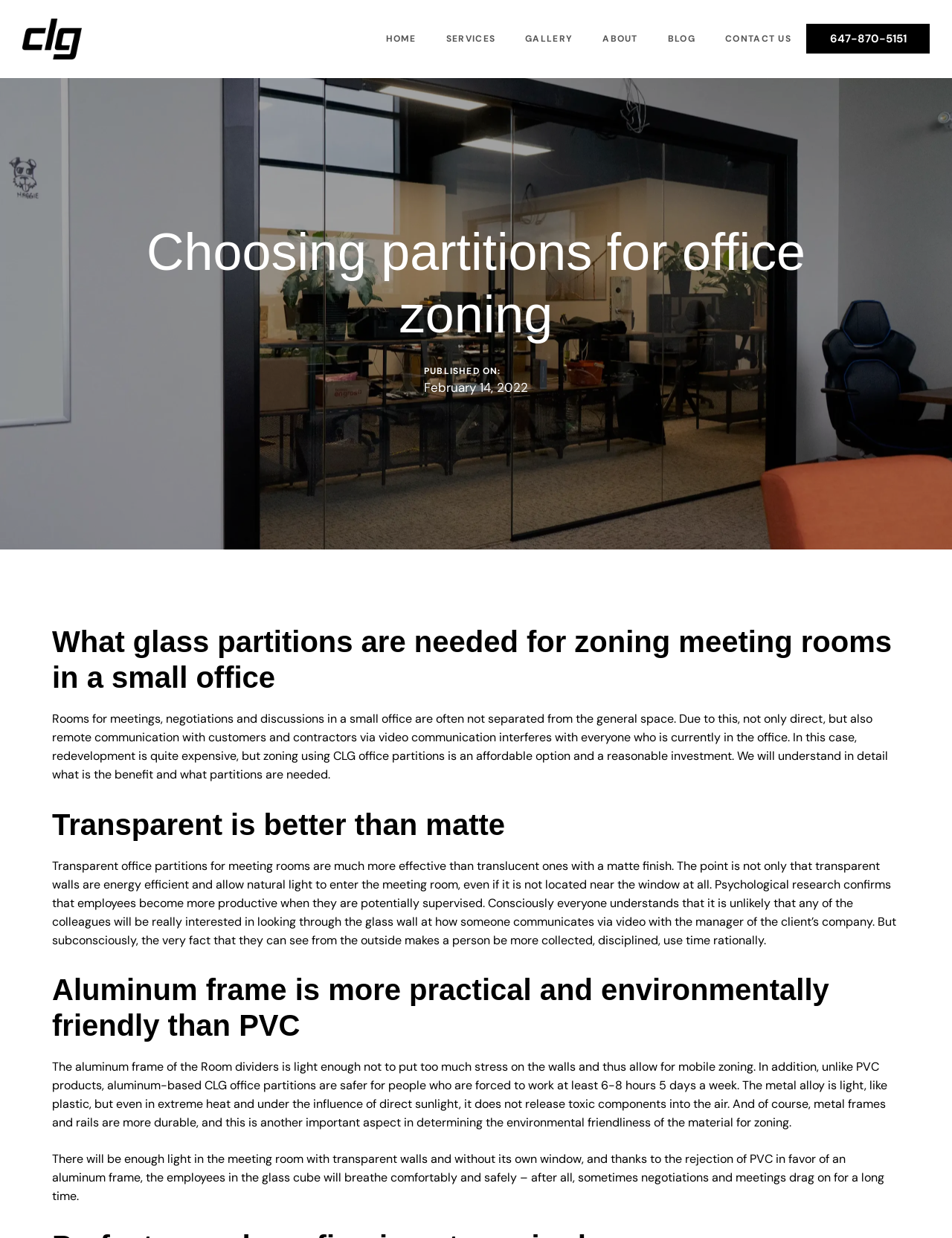What is the company name of the website?
Based on the visual content, answer with a single word or a brief phrase.

Crystal Lake Glass